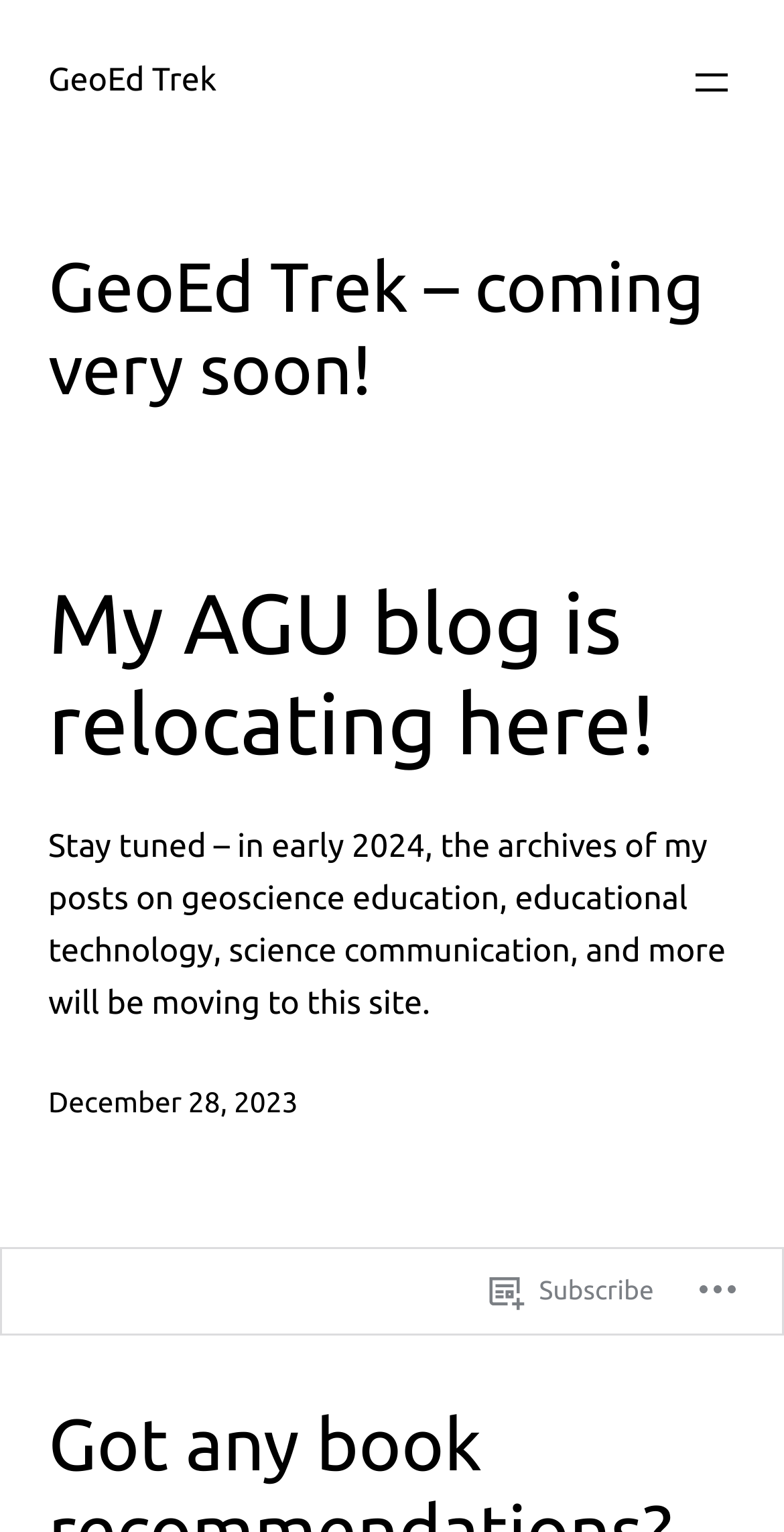For the given element description Subscribe, determine the bounding box coordinates of the UI element. The coordinates should follow the format (top-left x, top-left y, bottom-right x, bottom-right y) and be within the range of 0 to 1.

[0.606, 0.822, 0.855, 0.865]